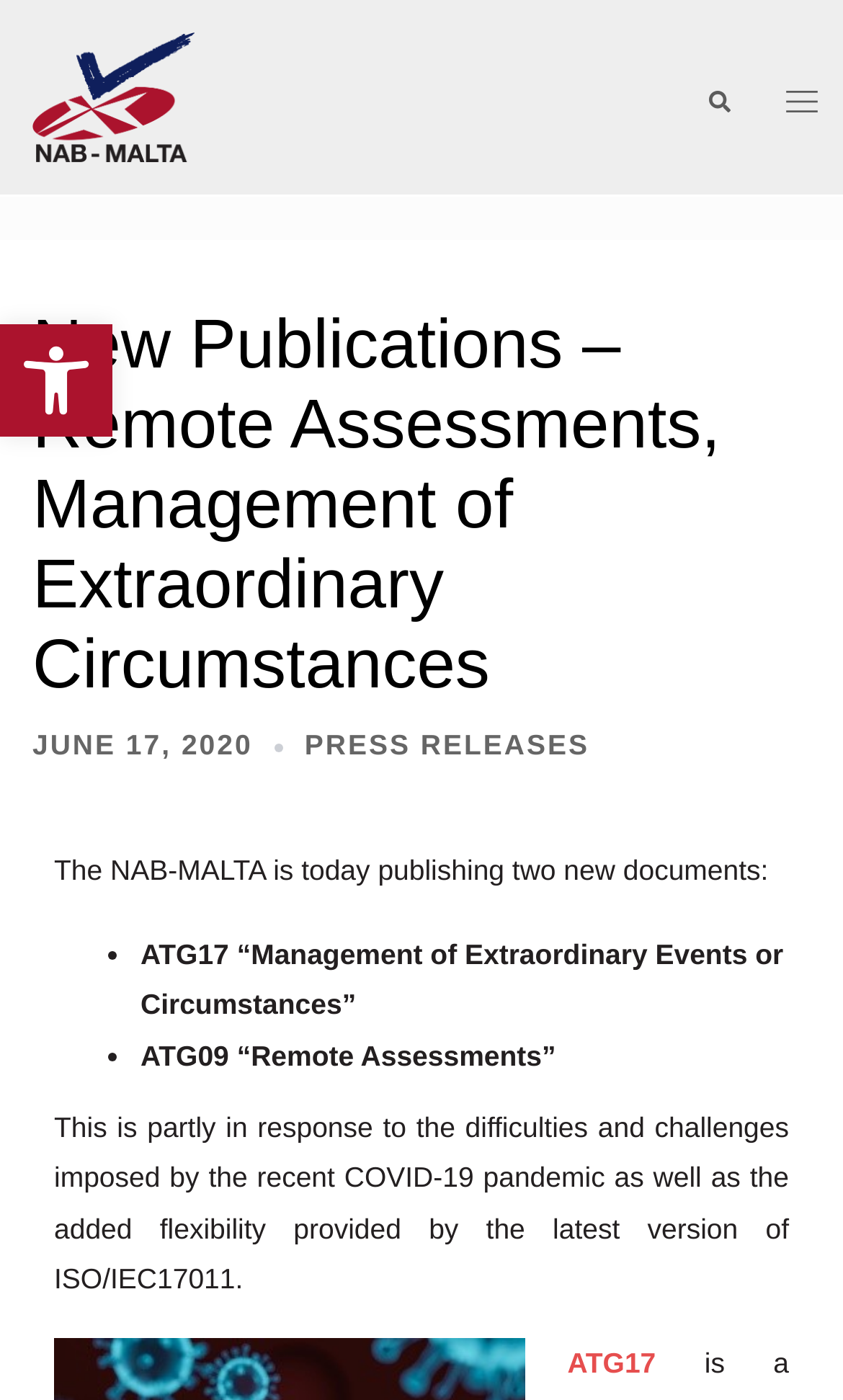Based on the visual content of the image, answer the question thoroughly: When were the new documents published?

The publication date of the new documents can be found in the link element 'JUNE 17, 2020' which is a child of the HeaderAsNonLandmark element.